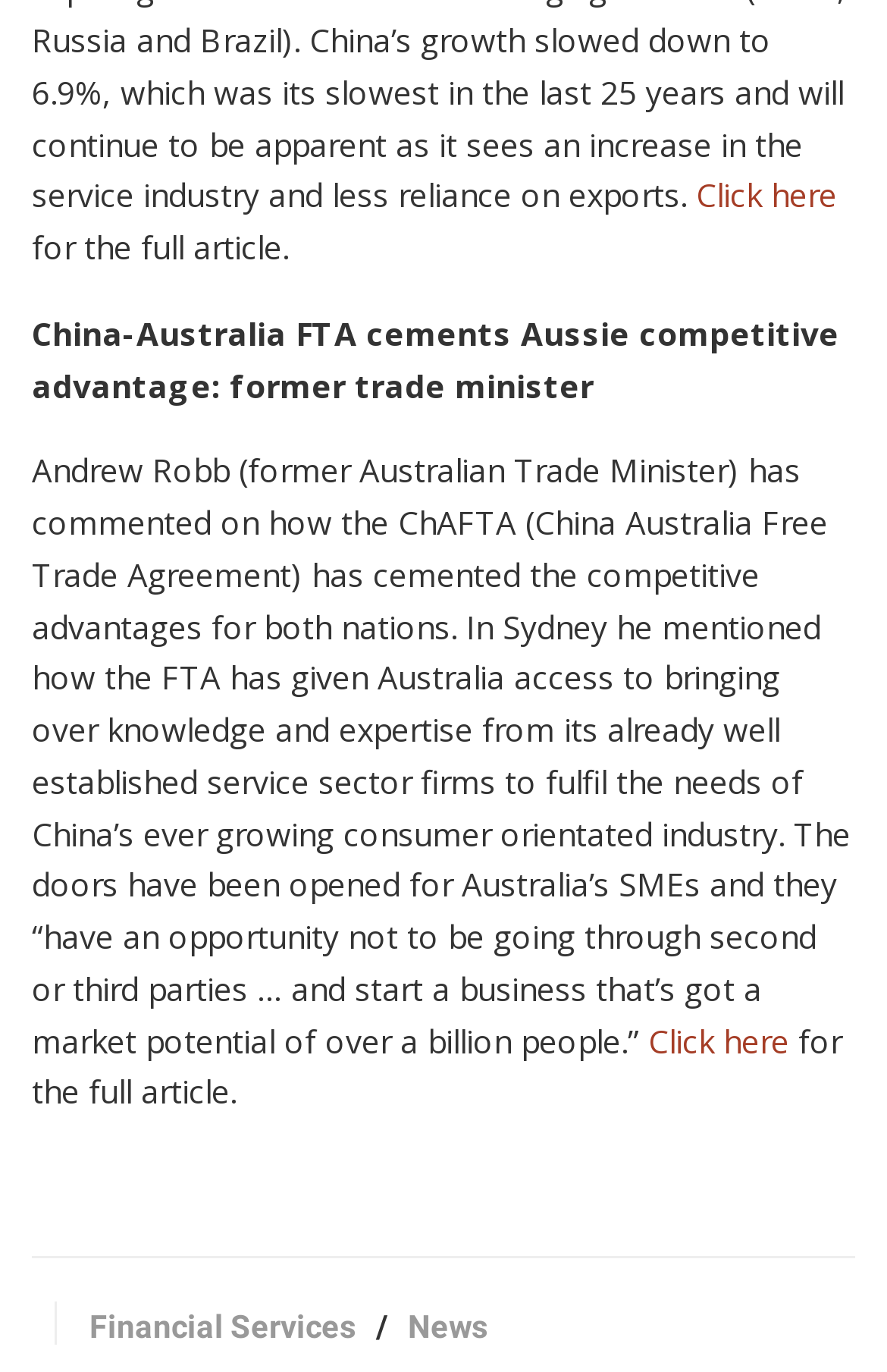Using the provided element description: "Click here", determine the bounding box coordinates of the corresponding UI element in the screenshot.

[0.731, 0.742, 0.89, 0.774]